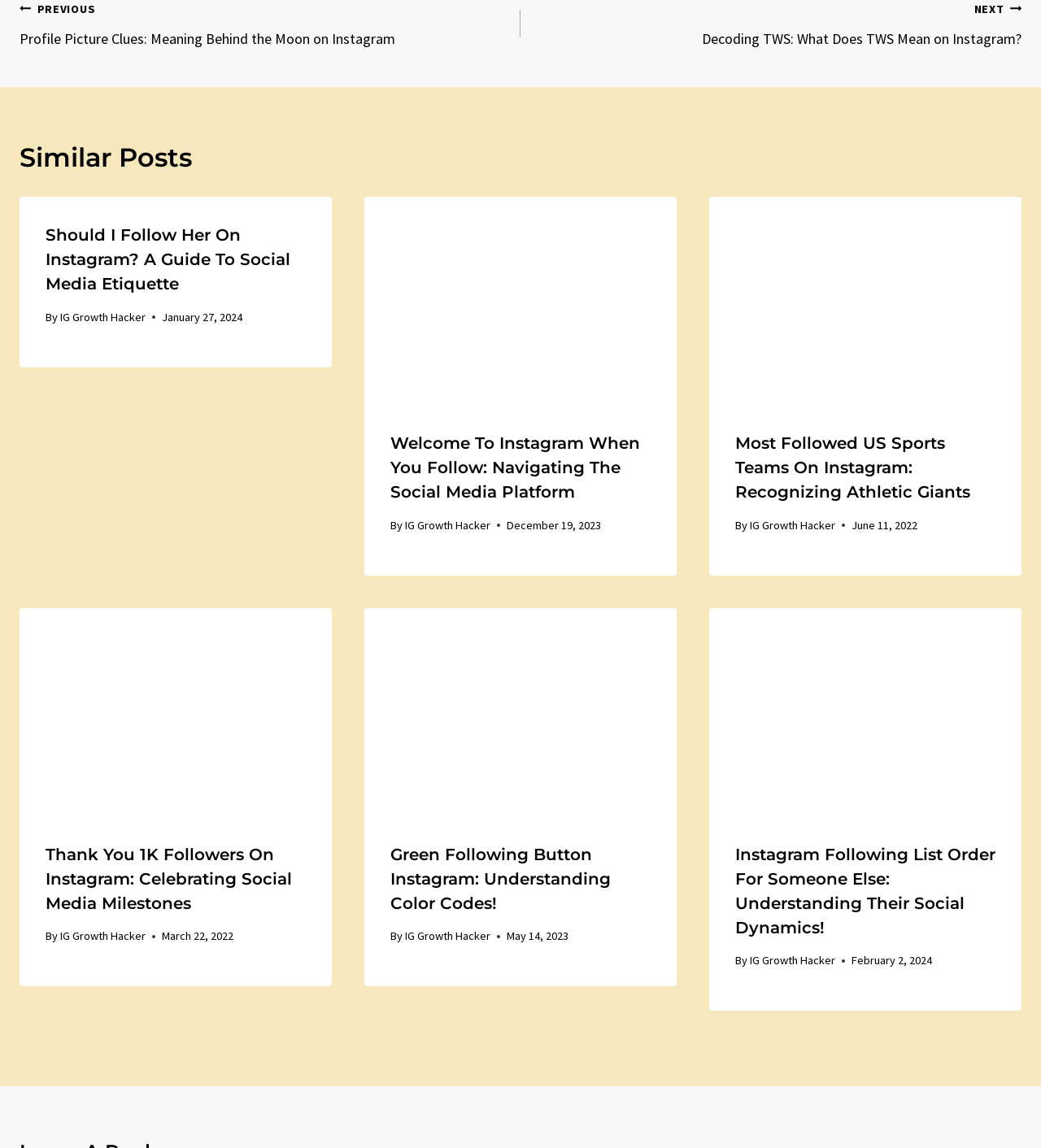Give a succinct answer to this question in a single word or phrase: 
How many articles are on this webpage?

5